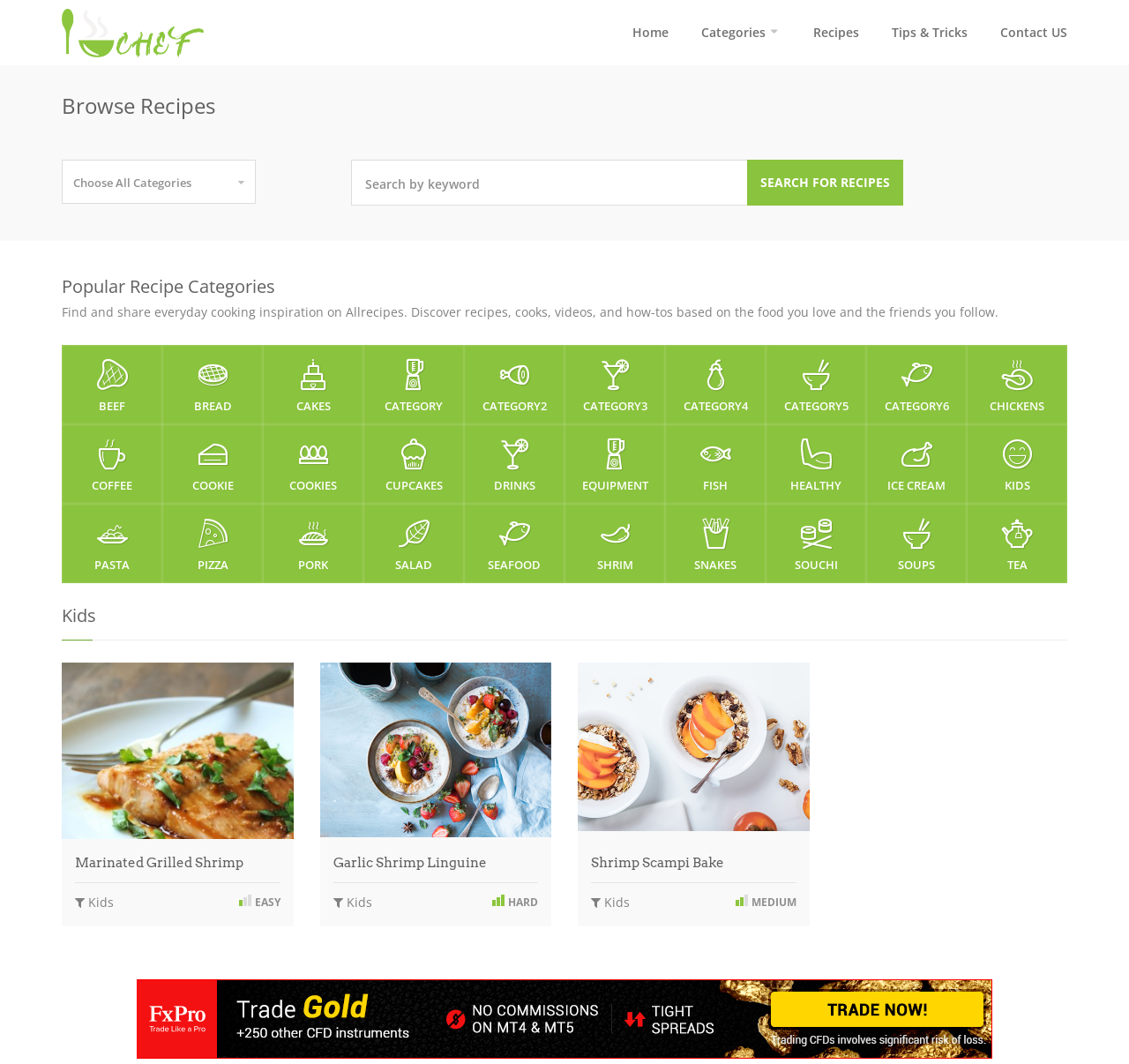Extract the bounding box coordinates for the described element: "Pork". The coordinates should be represented as four float numbers between 0 and 1: [left, top, right, bottom].

[0.233, 0.473, 0.322, 0.548]